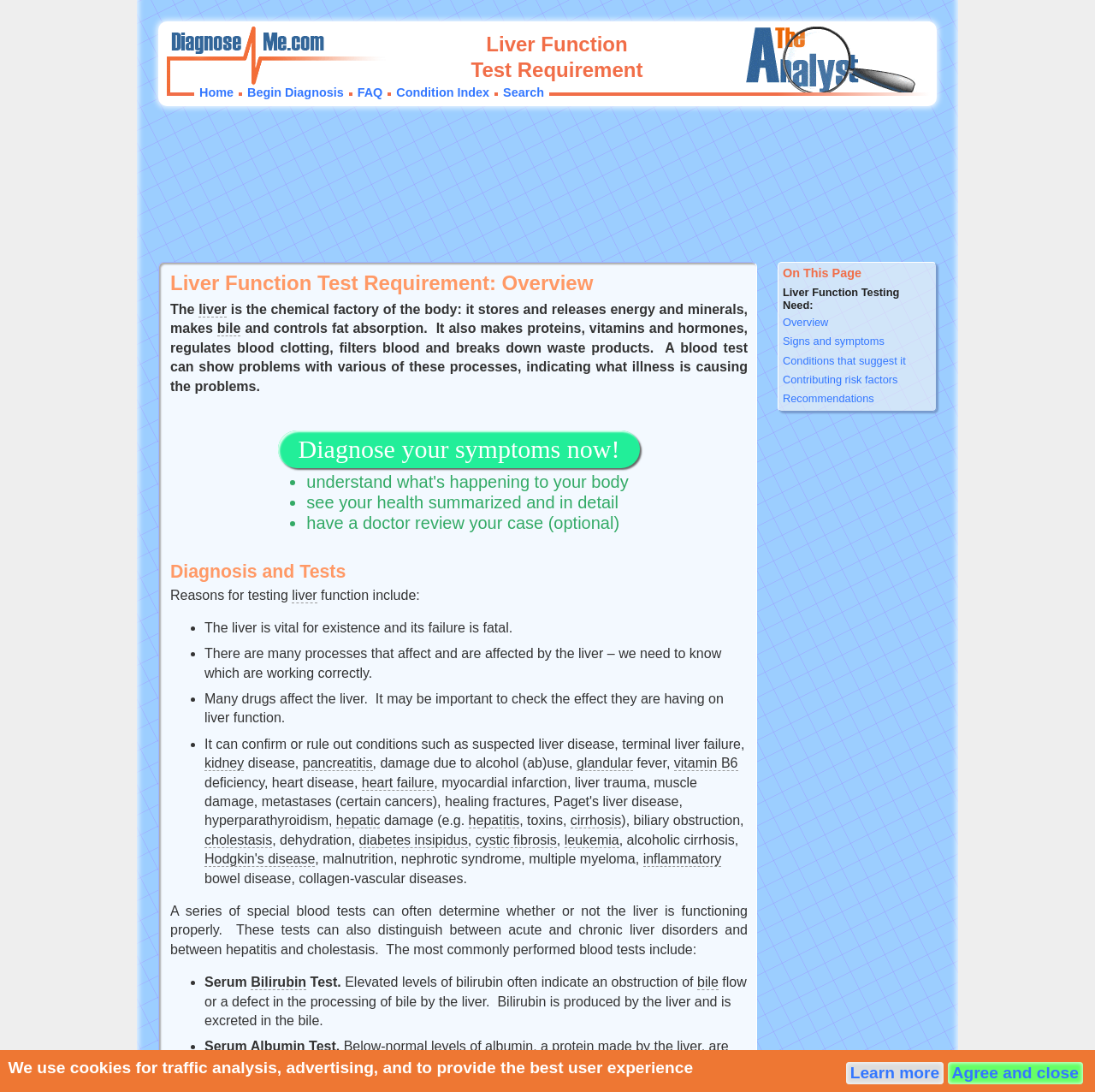Can you find the bounding box coordinates of the area I should click to execute the following instruction: "Click on 'Search'"?

[0.459, 0.078, 0.497, 0.091]